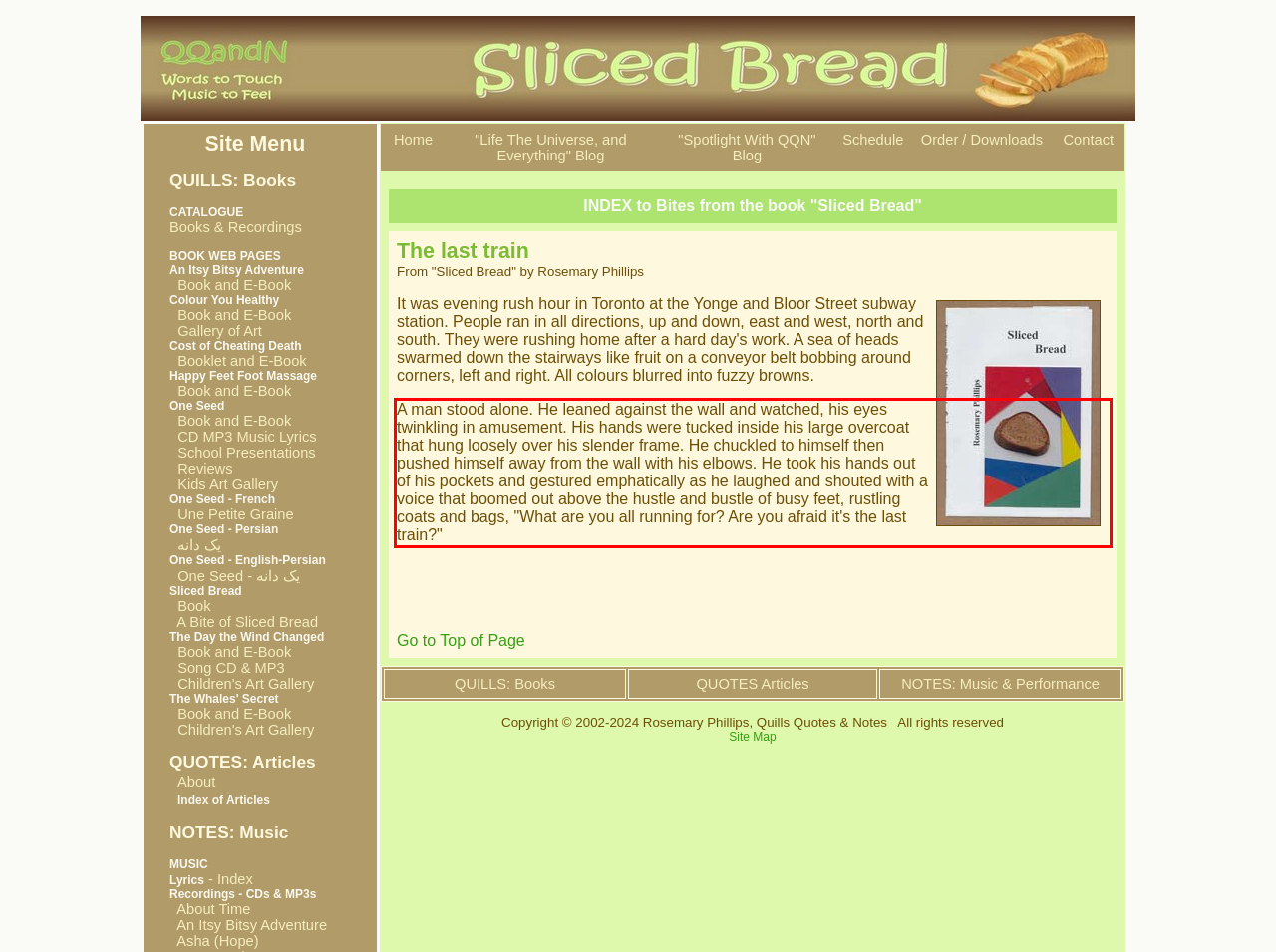Identify the text within the red bounding box on the webpage screenshot and generate the extracted text content.

A man stood alone. He leaned against the wall and watched, his eyes twinkling in amusement. His hands were tucked inside his large overcoat that hung loosely over his slender frame. He chuckled to himself then pushed himself away from the wall with his elbows. He took his hands out of his pockets and gestured emphatically as he laughed and shouted with a voice that boomed out above the hustle and bustle of busy feet, rustling coats and bags, "What are you all running for? Are you afraid it's the last train?"